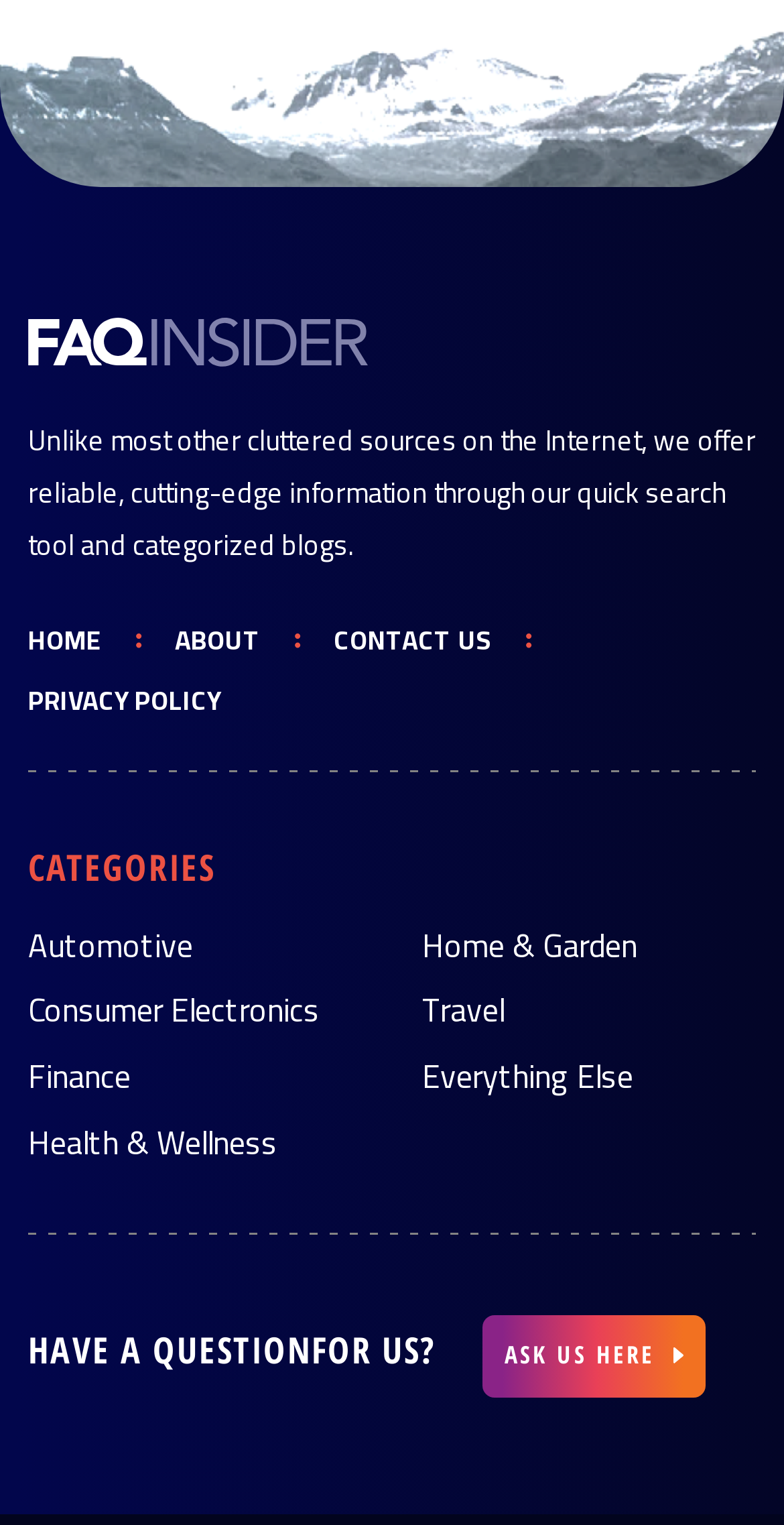Identify the bounding box of the UI element described as follows: "make money online 2023". Provide the coordinates as four float numbers in the range of 0 to 1 [left, top, right, bottom].

None